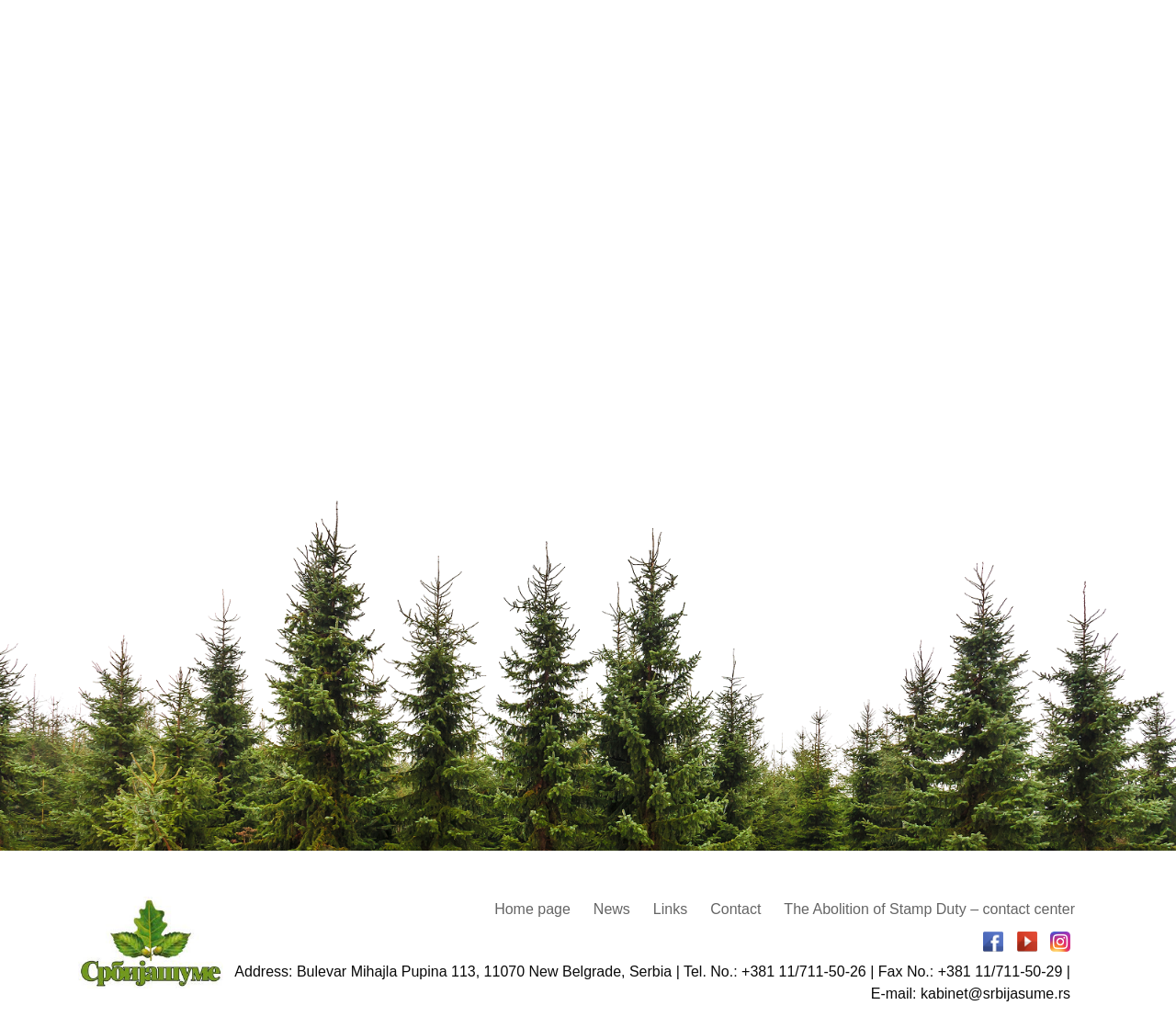What is the email address of the contact center?
Refer to the screenshot and deliver a thorough answer to the question presented.

I found the email address by looking at the static text element at the bottom of the page, which contains the contact information.